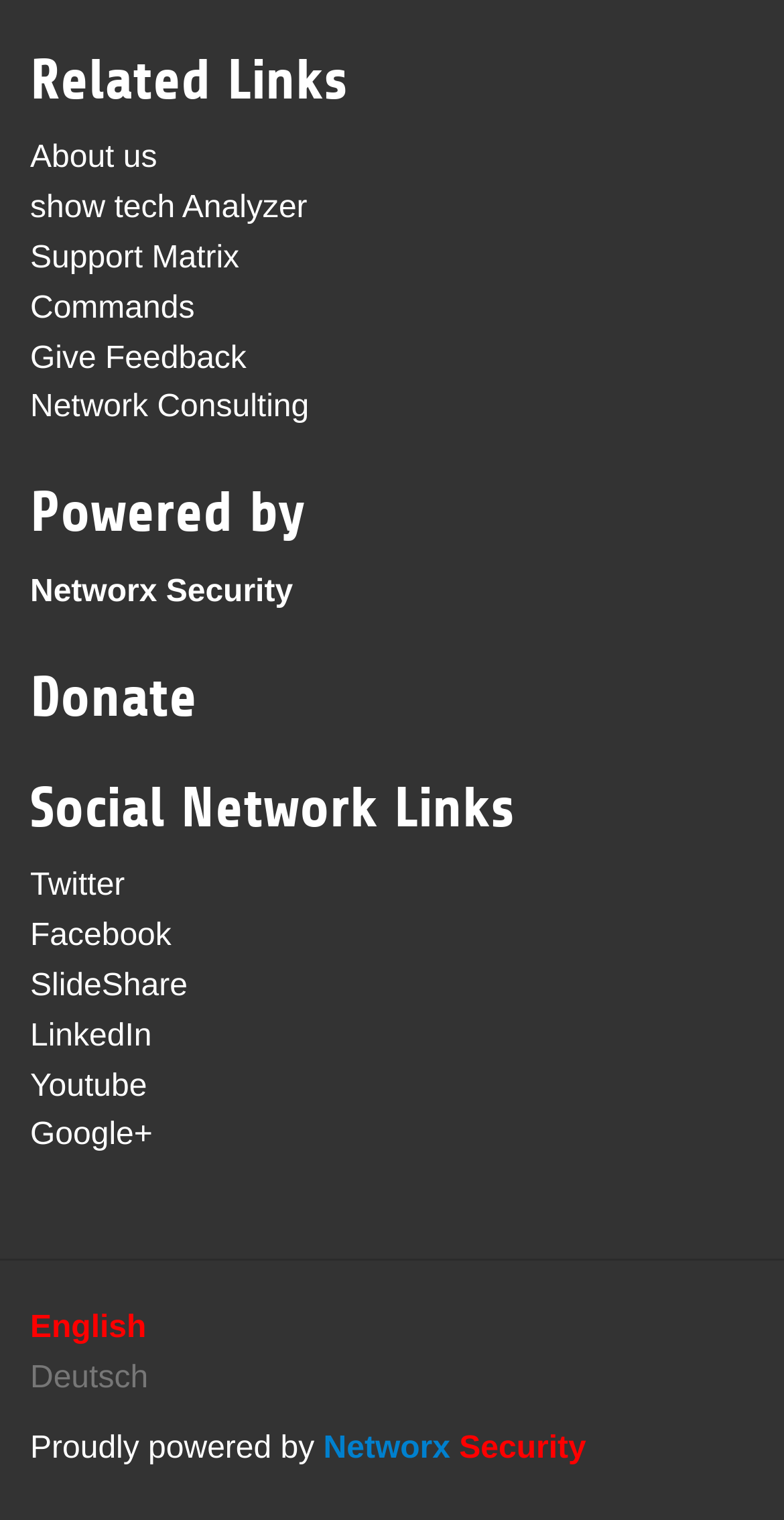How many links are available in the 'Related Links' section?
Based on the visual details in the image, please answer the question thoroughly.

I counted the number of links under the 'Related Links' heading, which are 'About us', 'Show tech Analyzer', 'Support Matrix', 'Commands', and 'Network Consulting'. Therefore, there are 5 links available in the 'Related Links' section.